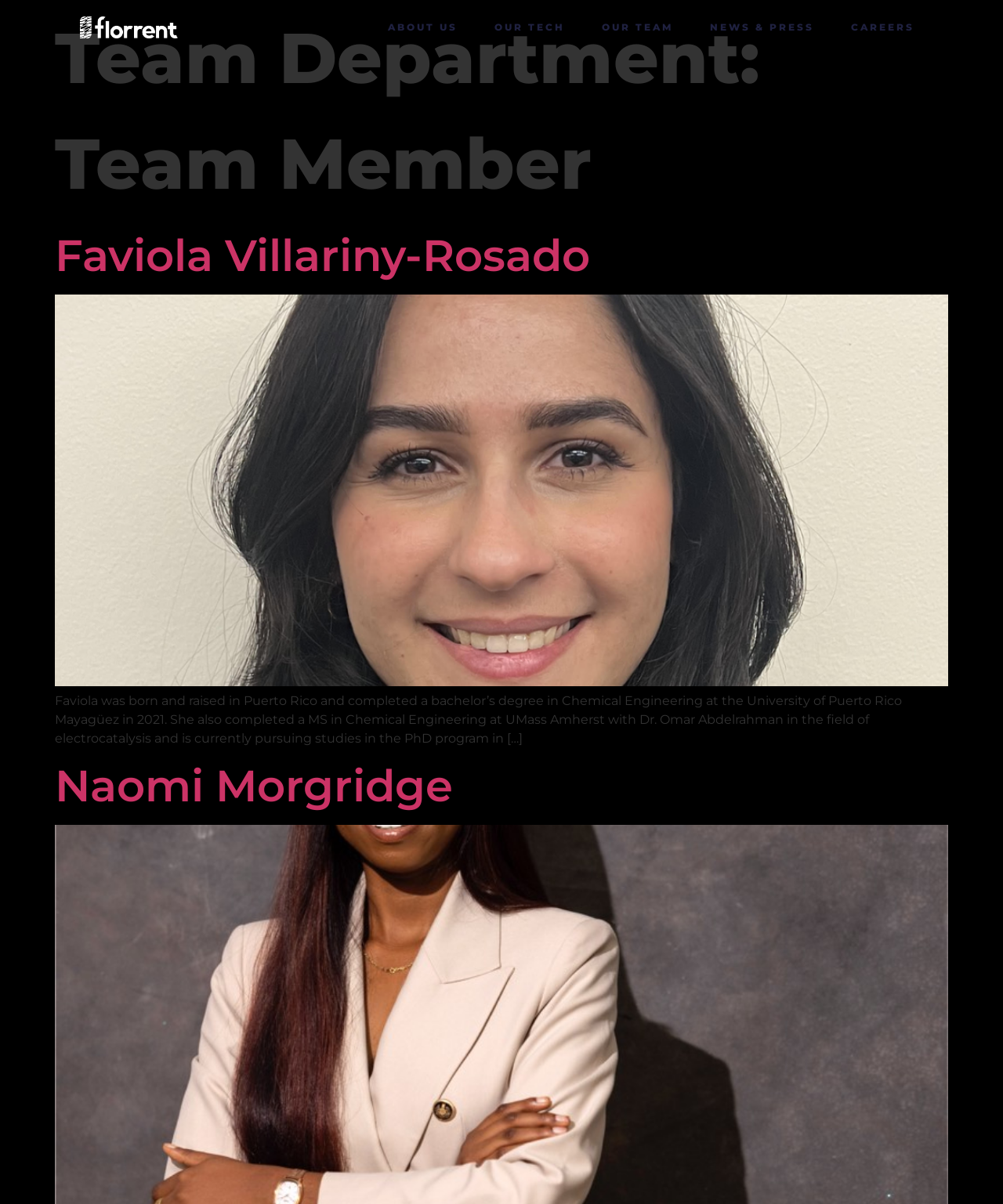Use the details in the image to answer the question thoroughly: 
What is Naomi Morgridge's profession?

I looked at the text description under Naomi Morgridge's name, but it does not mention her profession. Therefore, I cannot determine her profession based on the information provided.